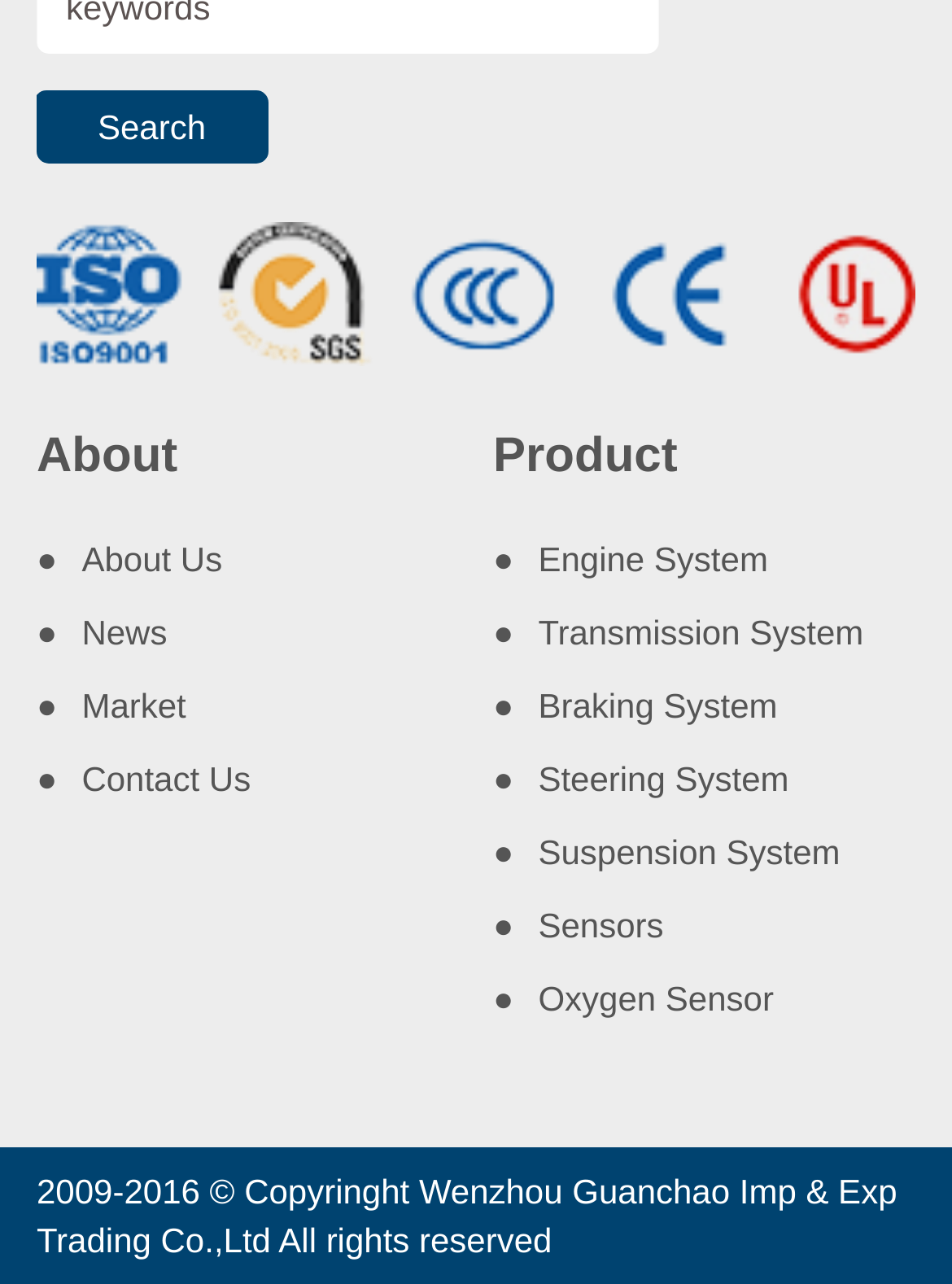Answer the following in one word or a short phrase: 
What are the main categories of products?

Engine, Transmission, Braking, Steering, Suspension